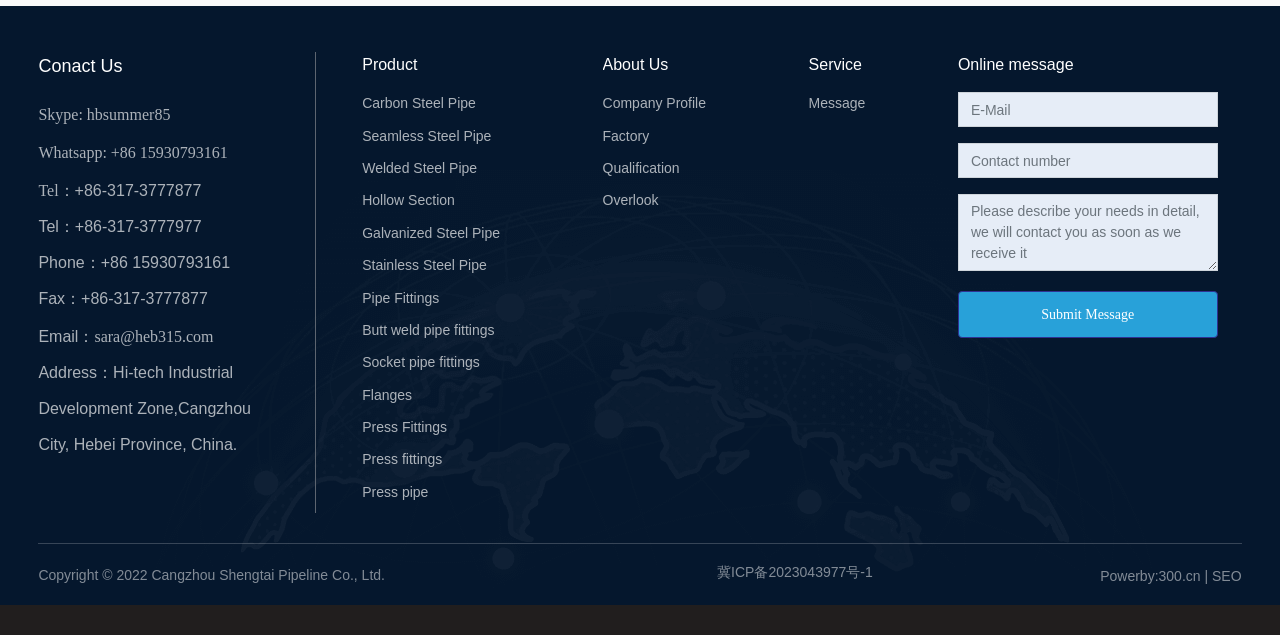Find the bounding box coordinates for the HTML element specified by: "Butt weld pipe fittings".

[0.283, 0.502, 0.455, 0.537]